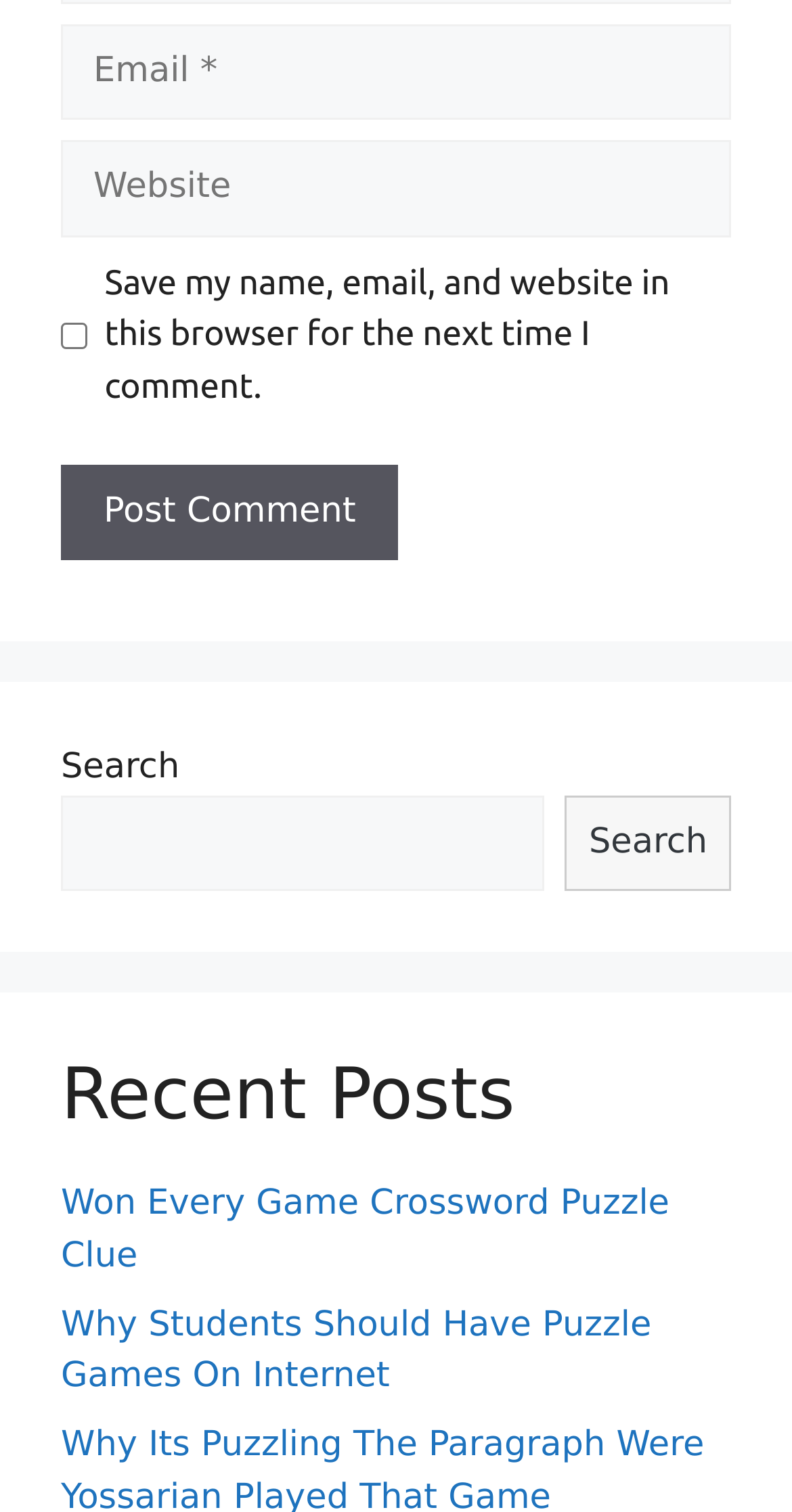Locate the bounding box of the UI element defined by this description: "parent_node: Comment name="url" placeholder="Website"". The coordinates should be given as four float numbers between 0 and 1, formatted as [left, top, right, bottom].

[0.077, 0.093, 0.923, 0.157]